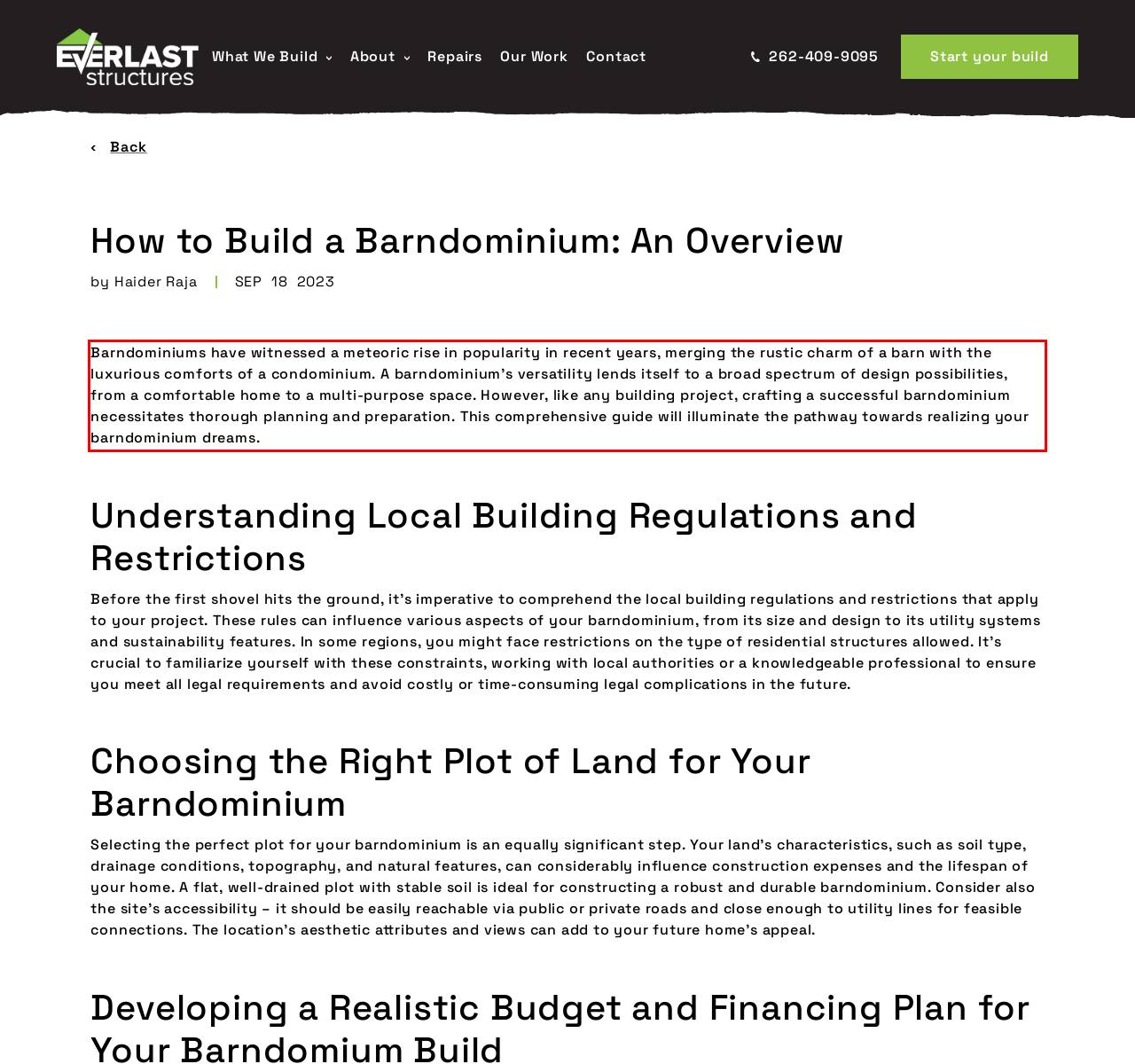From the given screenshot of a webpage, identify the red bounding box and extract the text content within it.

Barndominiums have witnessed a meteoric rise in popularity in recent years, merging the rustic charm of a barn with the luxurious comforts of a condominium. A barndominium’s versatility lends itself to a broad spectrum of design possibilities, from a comfortable home to a multi-purpose space. However, like any building project, crafting a successful barndominium necessitates thorough planning and preparation. This comprehensive guide will illuminate the pathway towards realizing your barndominium dreams.